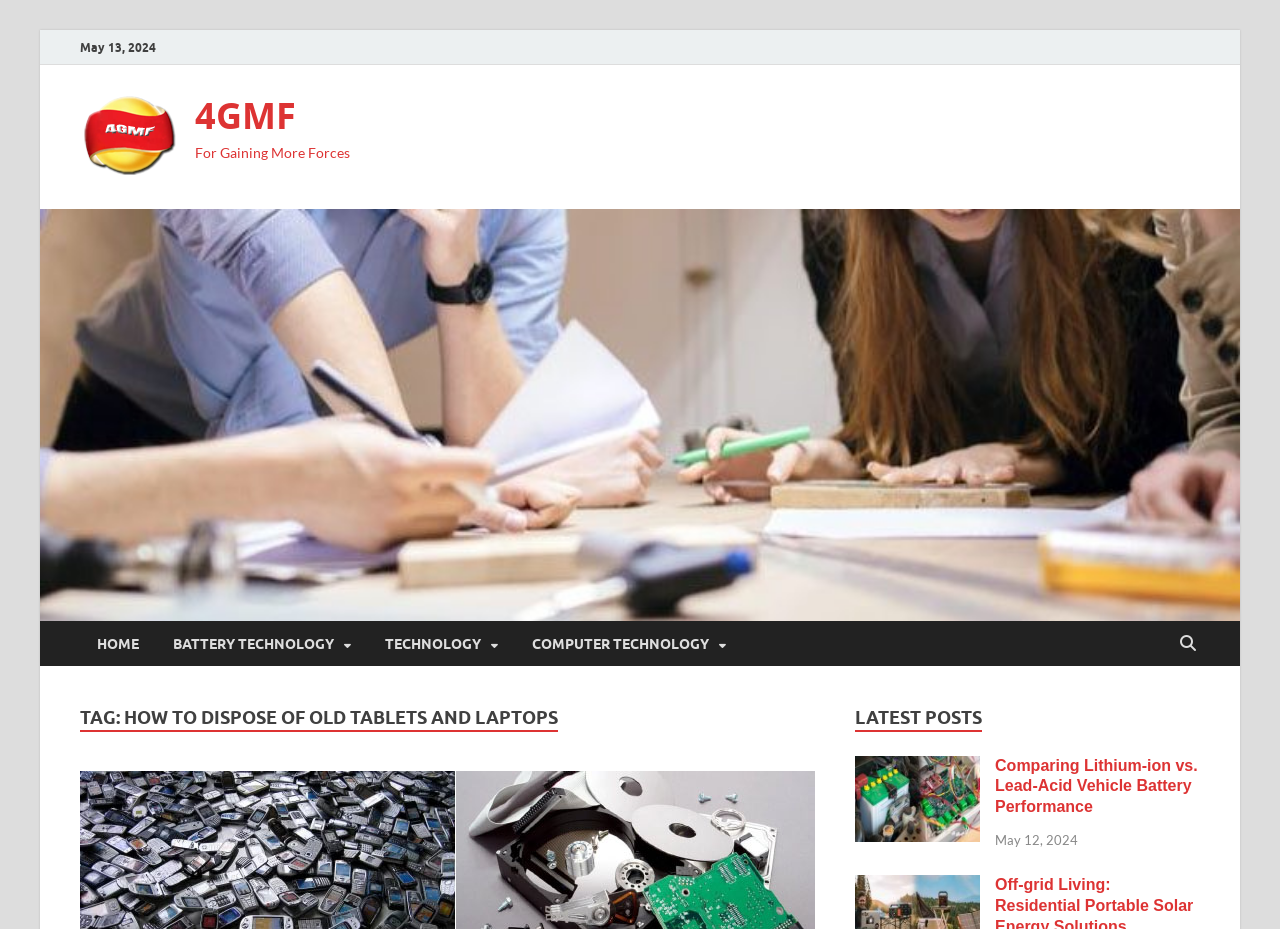What is the date of the latest post?
Kindly offer a detailed explanation using the data available in the image.

I found the latest post date by looking at the top of the webpage, where it says 'May 13, 2024'. This is likely the date of the latest post.